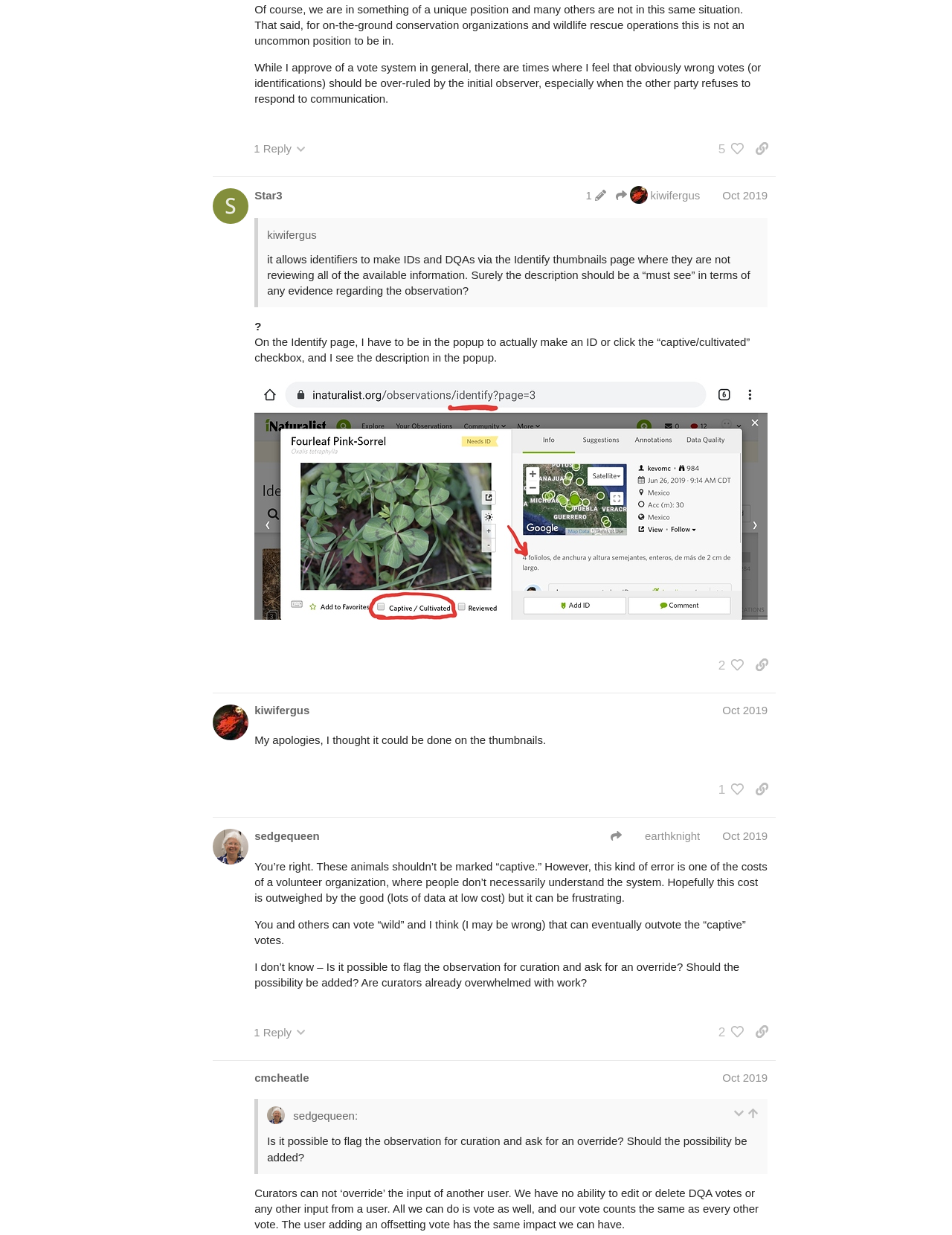What is the number of people who liked post #21?
Please answer the question with as much detail and depth as you can.

According to the button '4 people liked this post. Click to view' in post #21, it can be inferred that 4 people liked the post.